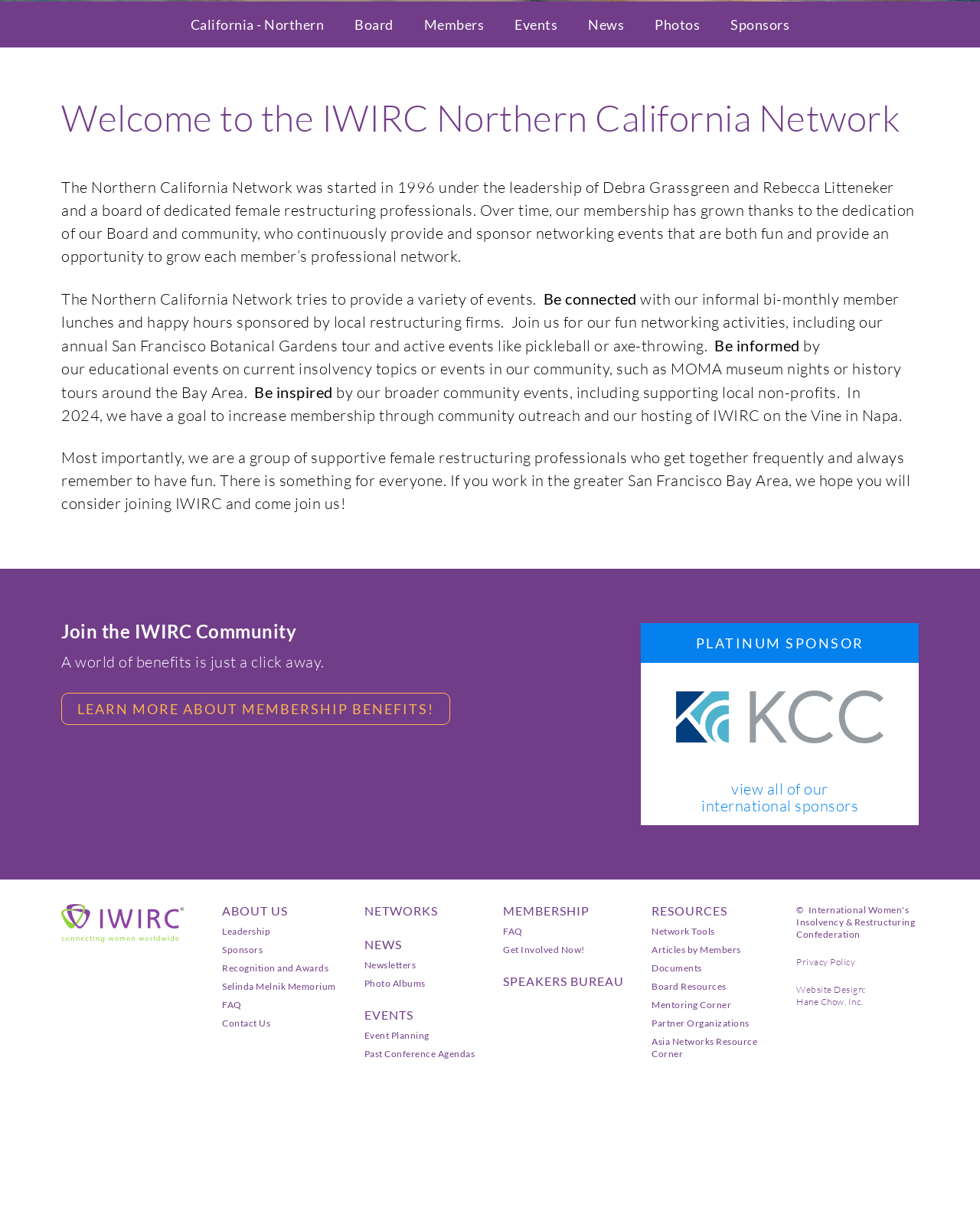Provide the bounding box coordinates for the UI element described in this sentence: "Asia Networks Resource Corner". The coordinates should be four float values between 0 and 1, i.e., [left, top, right, bottom].

[0.665, 0.844, 0.773, 0.869]